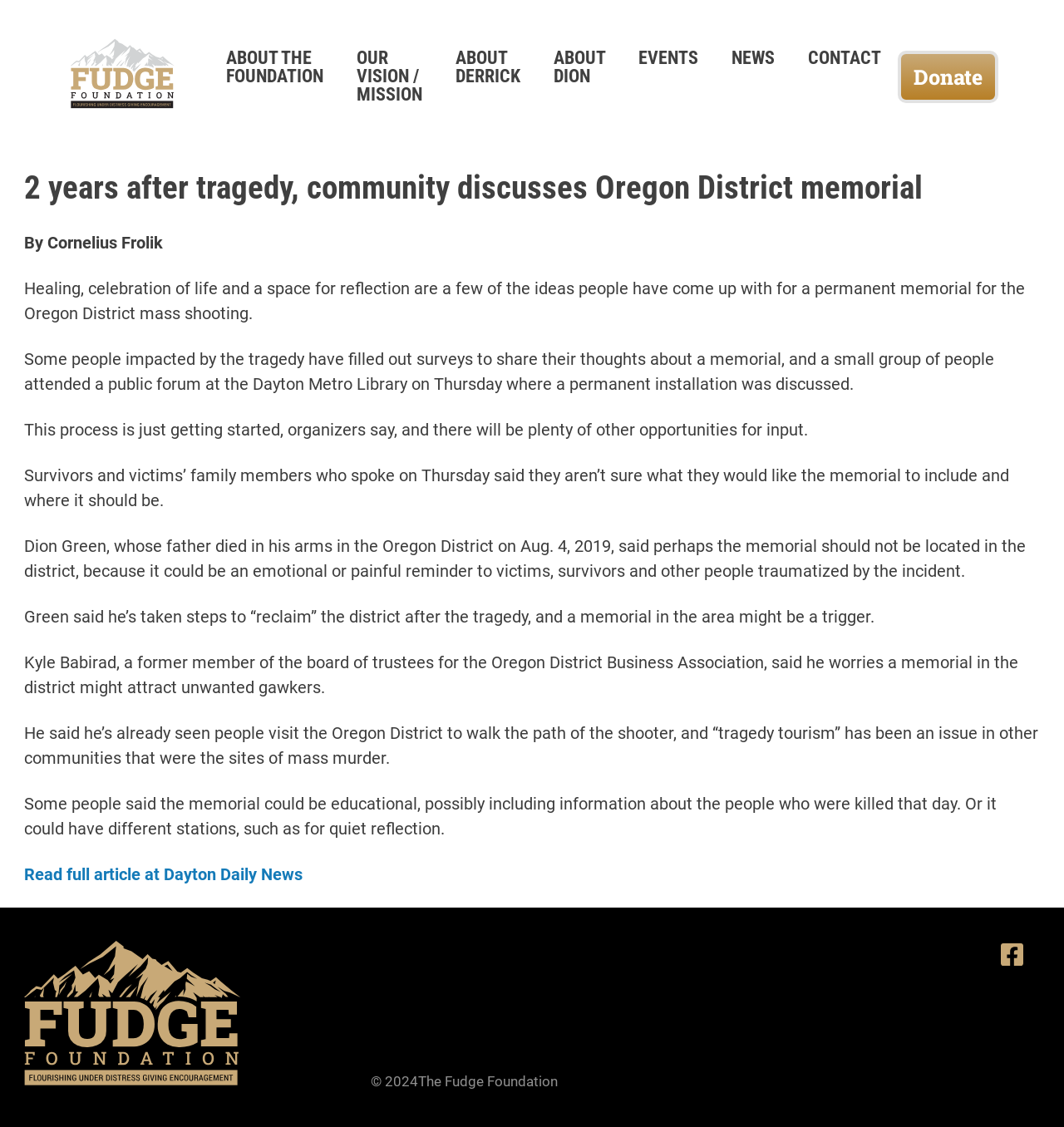Bounding box coordinates are specified in the format (top-left x, top-left y, bottom-right x, bottom-right y). All values are floating point numbers bounded between 0 and 1. Please provide the bounding box coordinate of the region this sentence describes: OUR VISION / MISSION

[0.335, 0.042, 0.396, 0.093]